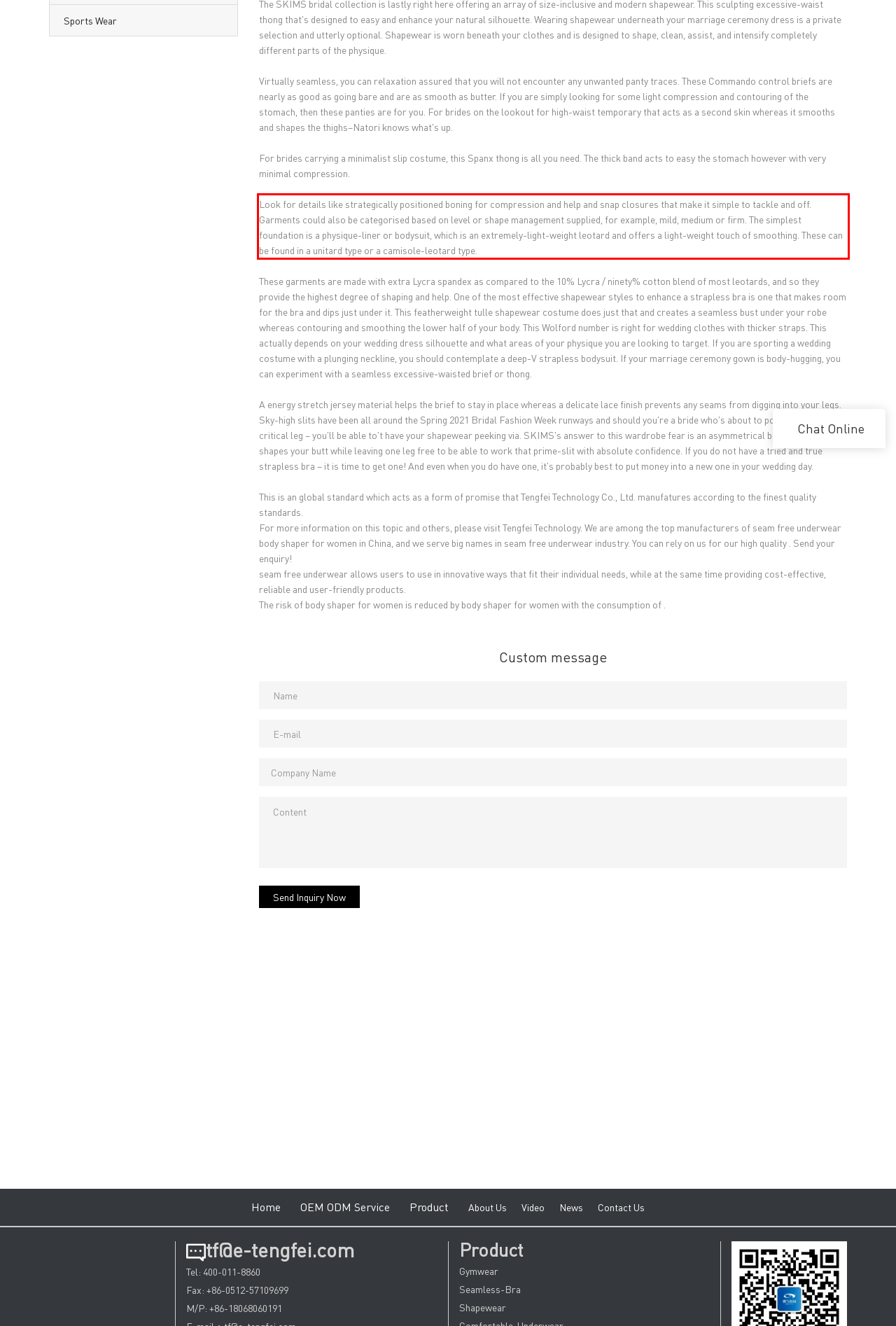Analyze the red bounding box in the provided webpage screenshot and generate the text content contained within.

Look for details like strategically positioned boning for compression and help and snap closures that make it simple to tackle and off. Garments could also be categorised based on level or shape management supplied, for example, mild, medium or firm. The simplest foundation is a physique-liner or bodysuit, which is an extremely-light-weight leotard and offers a light-weight touch of smoothing. These can be found in a unitard type or a camisole-leotard type.